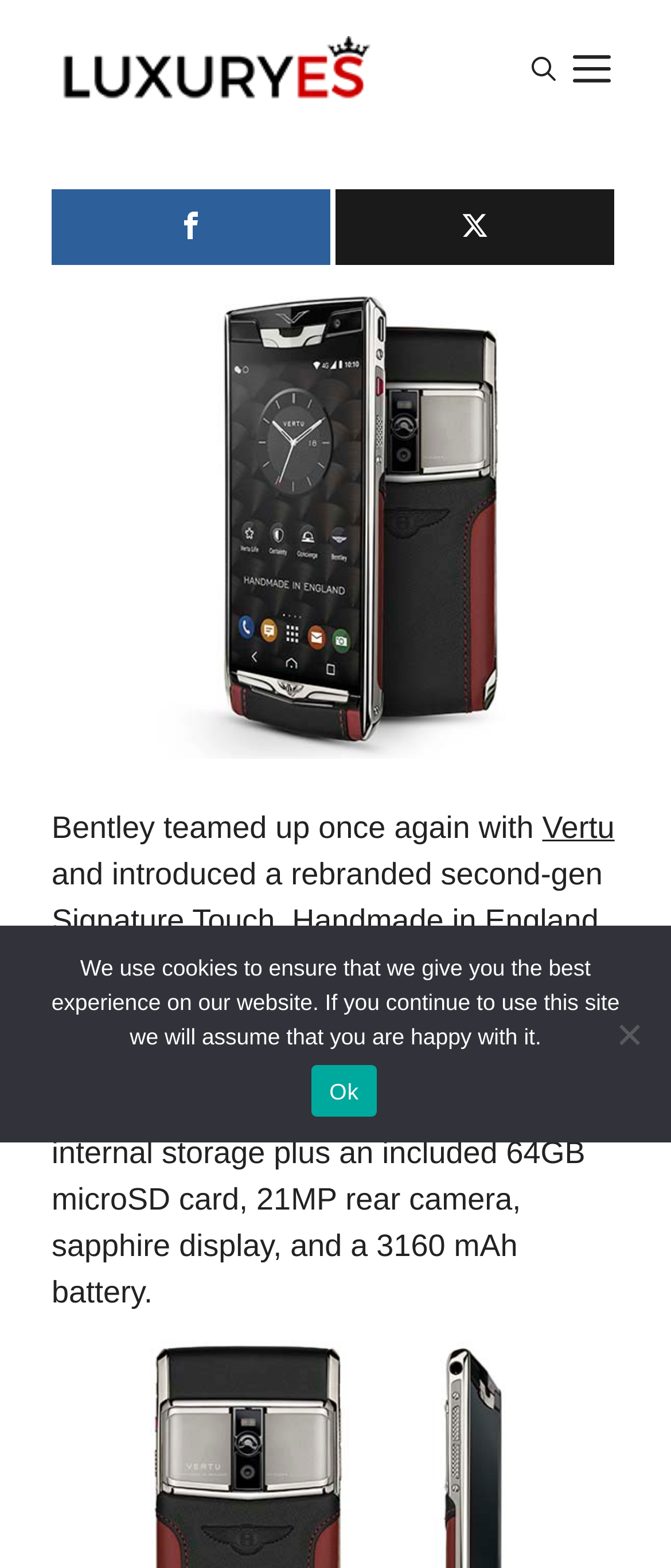Please determine the bounding box coordinates, formatted as (top-left x, top-left y, bottom-right x, bottom-right y), with all values as floating point numbers between 0 and 1. Identify the bounding box of the region described as: Tweet

[0.5, 0.121, 0.915, 0.169]